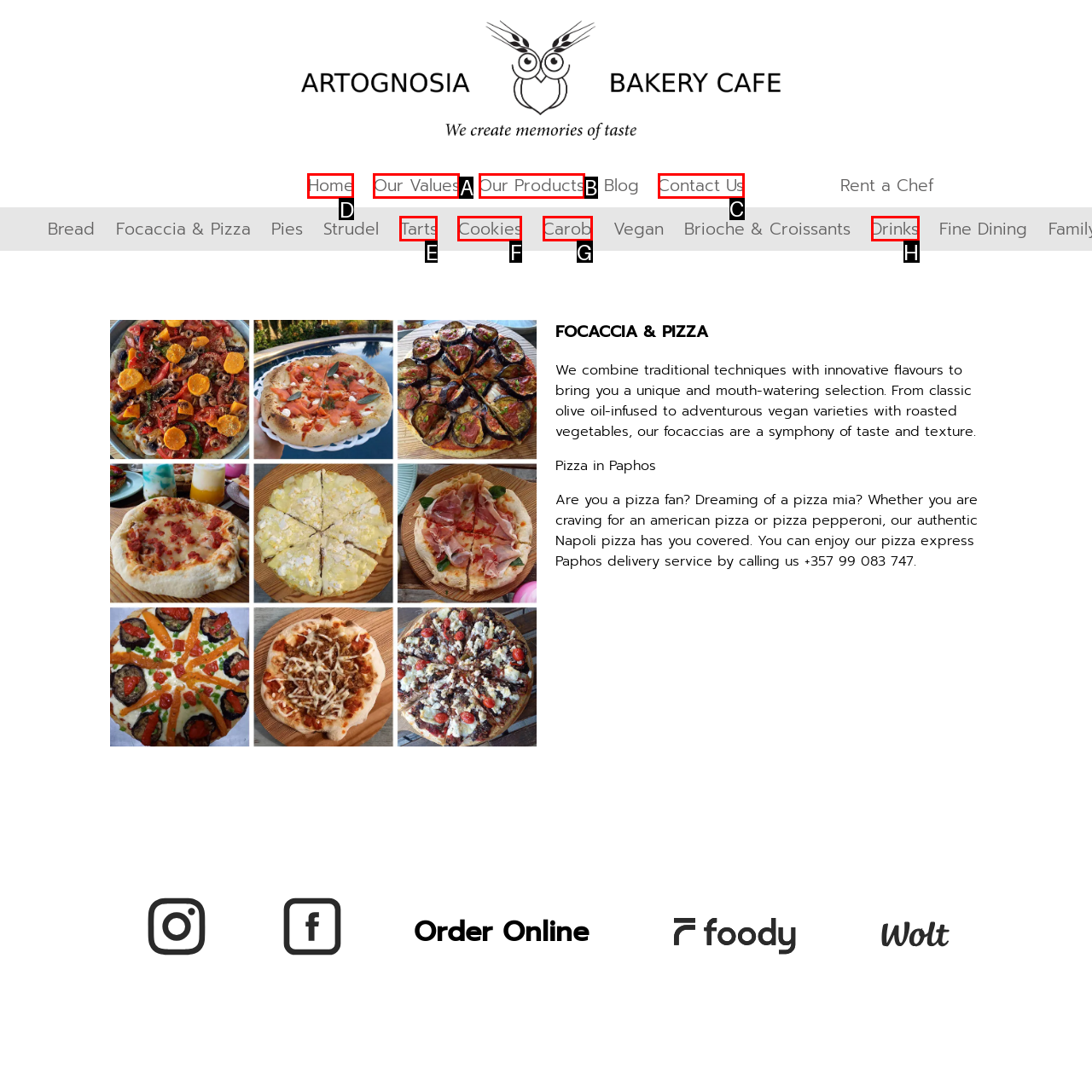Decide which UI element to click to accomplish the task: Click the 'Home' link
Respond with the corresponding option letter.

D